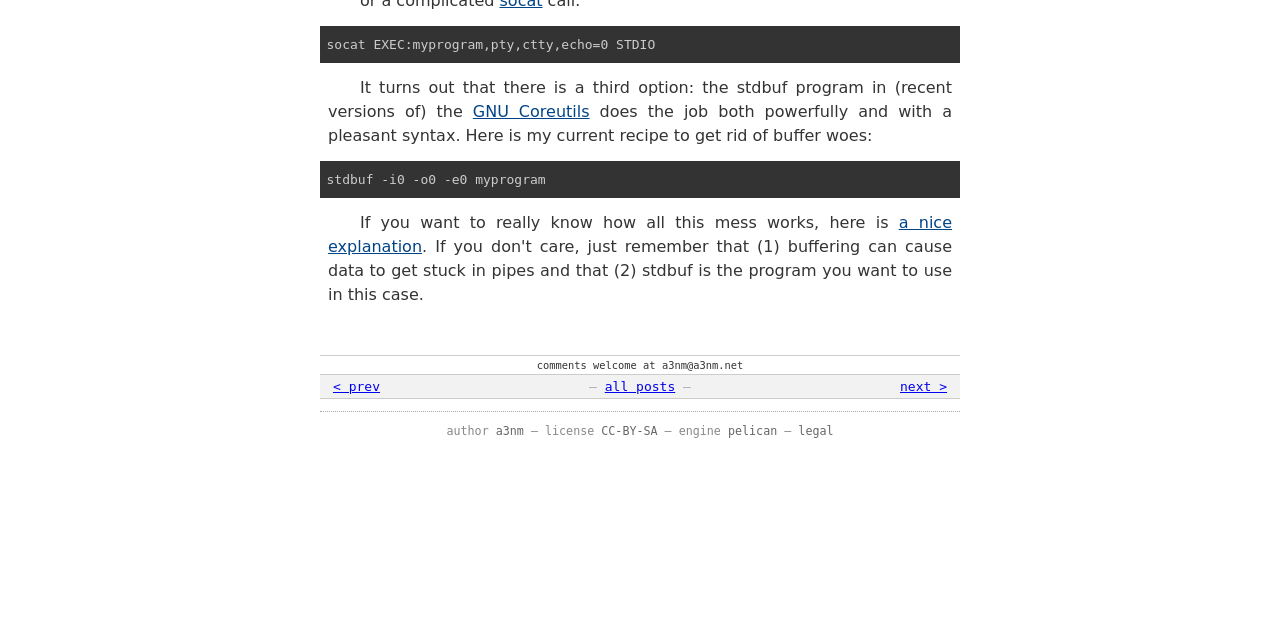Using the webpage screenshot and the element description all posts, determine the bounding box coordinates. Specify the coordinates in the format (top-left x, top-left y, bottom-right x, bottom-right y) with values ranging from 0 to 1.

[0.472, 0.592, 0.528, 0.616]